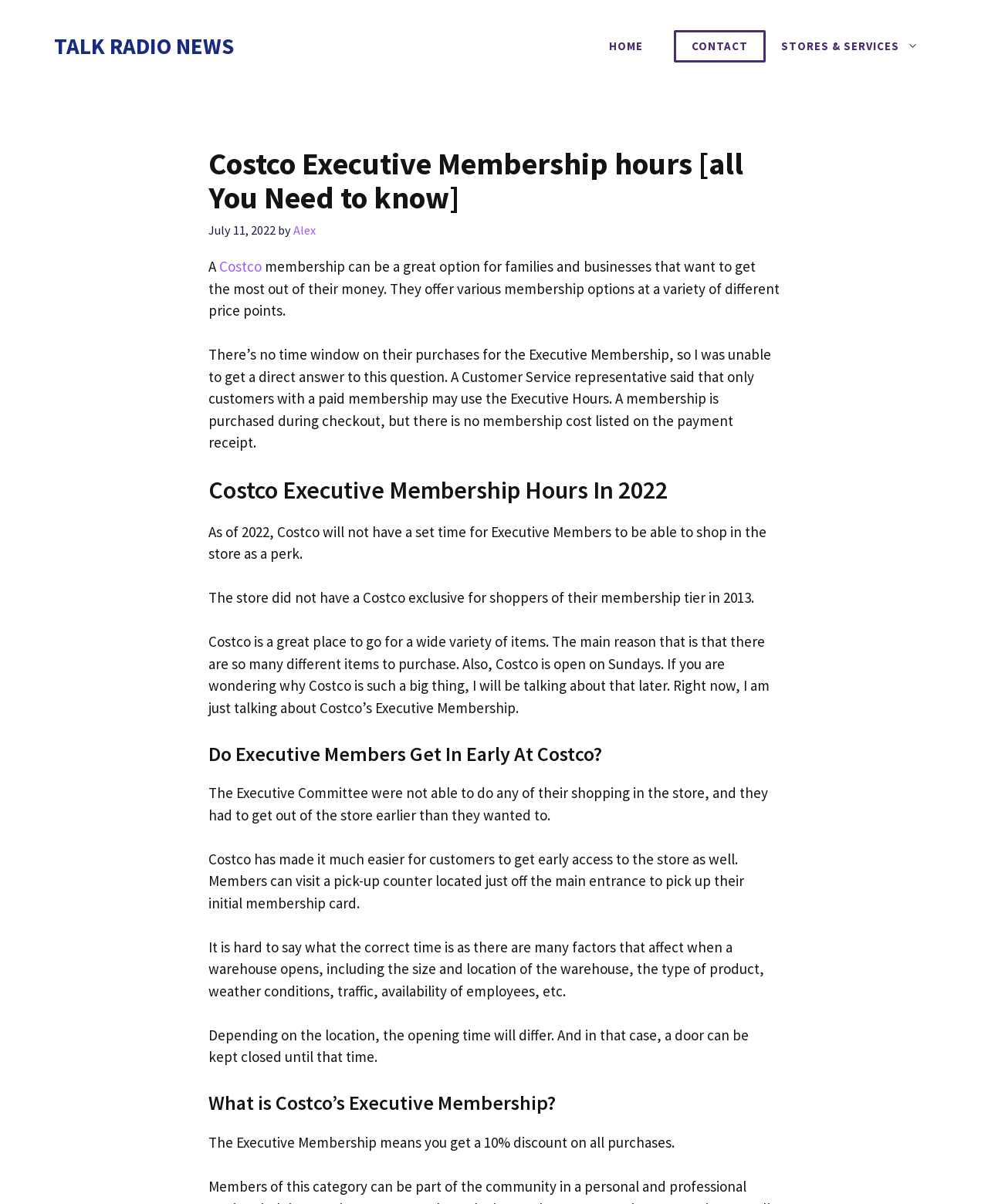Determine the heading of the webpage and extract its text content.

Costco Executive Membership hours [all You Need to know] 